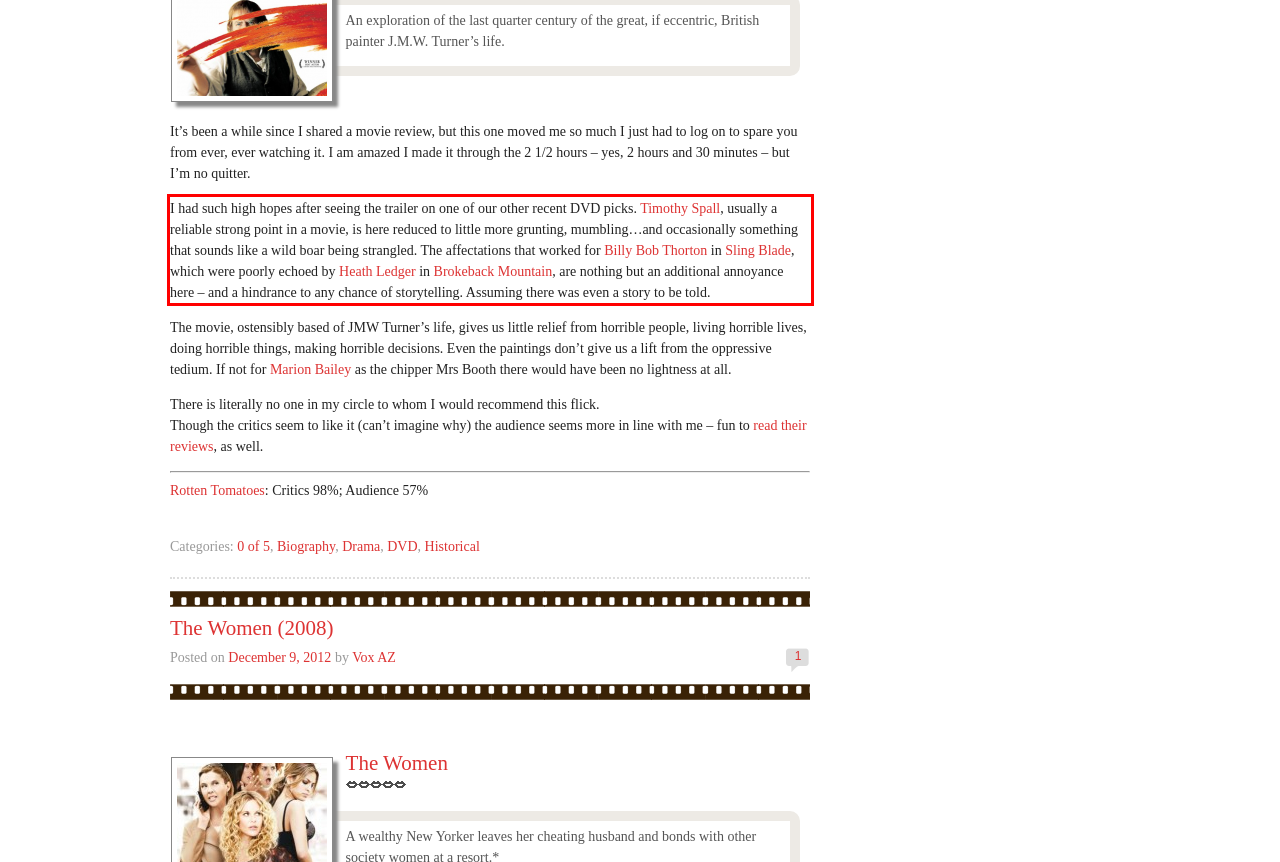Using the provided webpage screenshot, recognize the text content in the area marked by the red bounding box.

I had such high hopes after seeing the trailer on one of our other recent DVD picks. Timothy Spall, usually a reliable strong point in a movie, is here reduced to little more grunting, mumbling…and occasionally something that sounds like a wild boar being strangled. The affectations that worked for Billy Bob Thorton in Sling Blade, which were poorly echoed by Heath Ledger in Brokeback Mountain, are nothing but an additional annoyance here – and a hindrance to any chance of storytelling. Assuming there was even a story to be told.